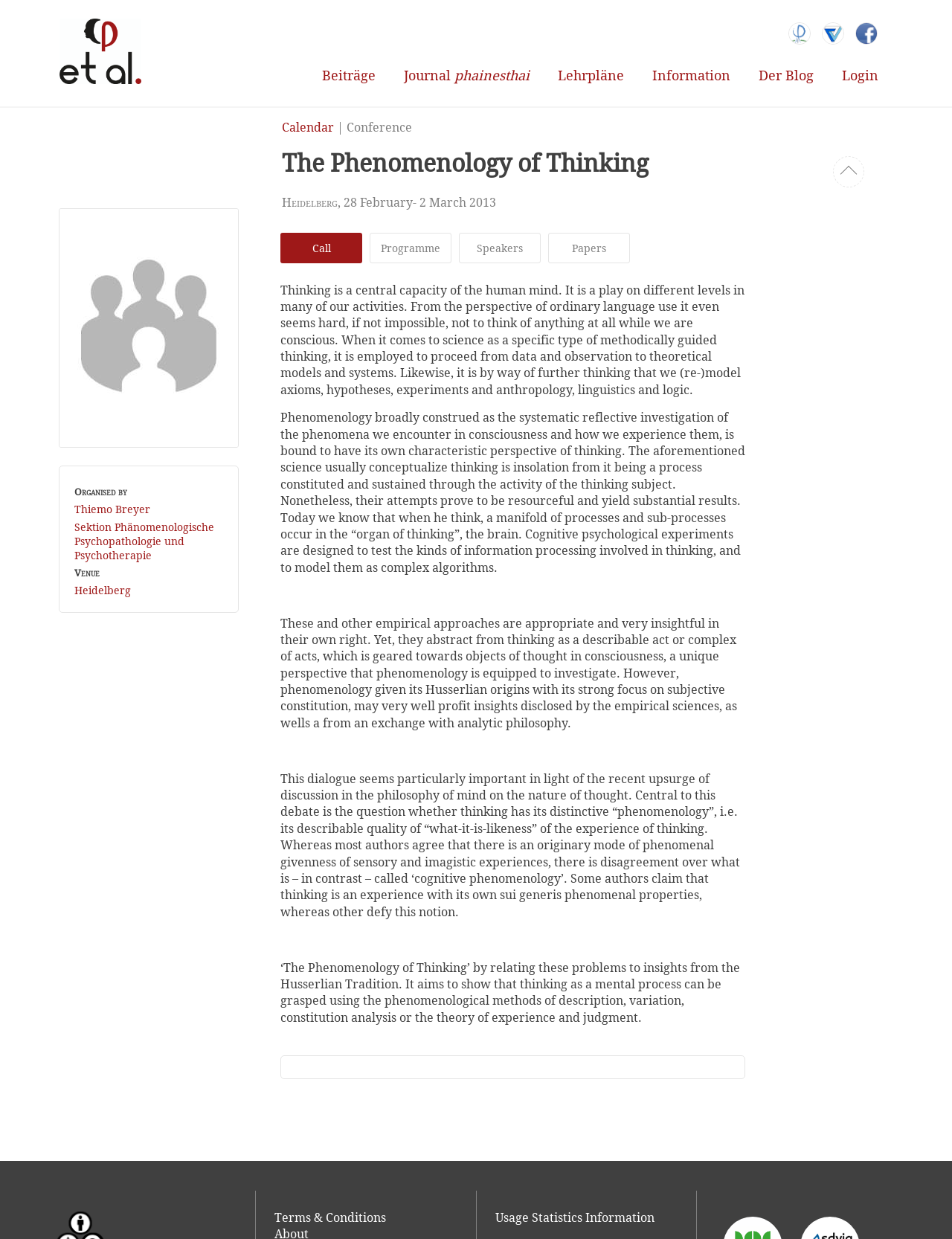Where is the conference taking place?
Please provide a single word or phrase in response based on the screenshot.

Heidelberg